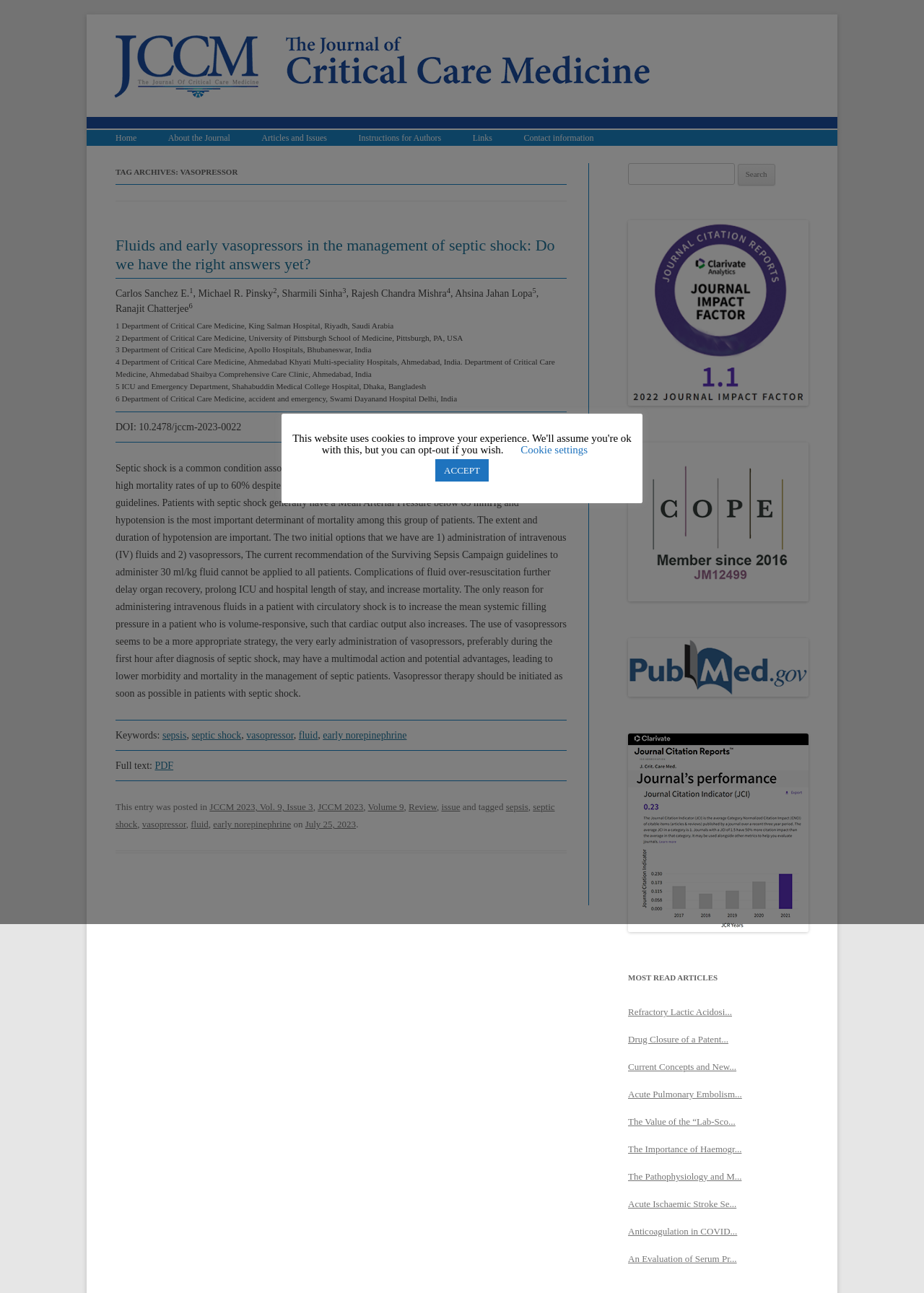Please mark the clickable region by giving the bounding box coordinates needed to complete this instruction: "View the current issue".

[0.283, 0.113, 0.439, 0.126]